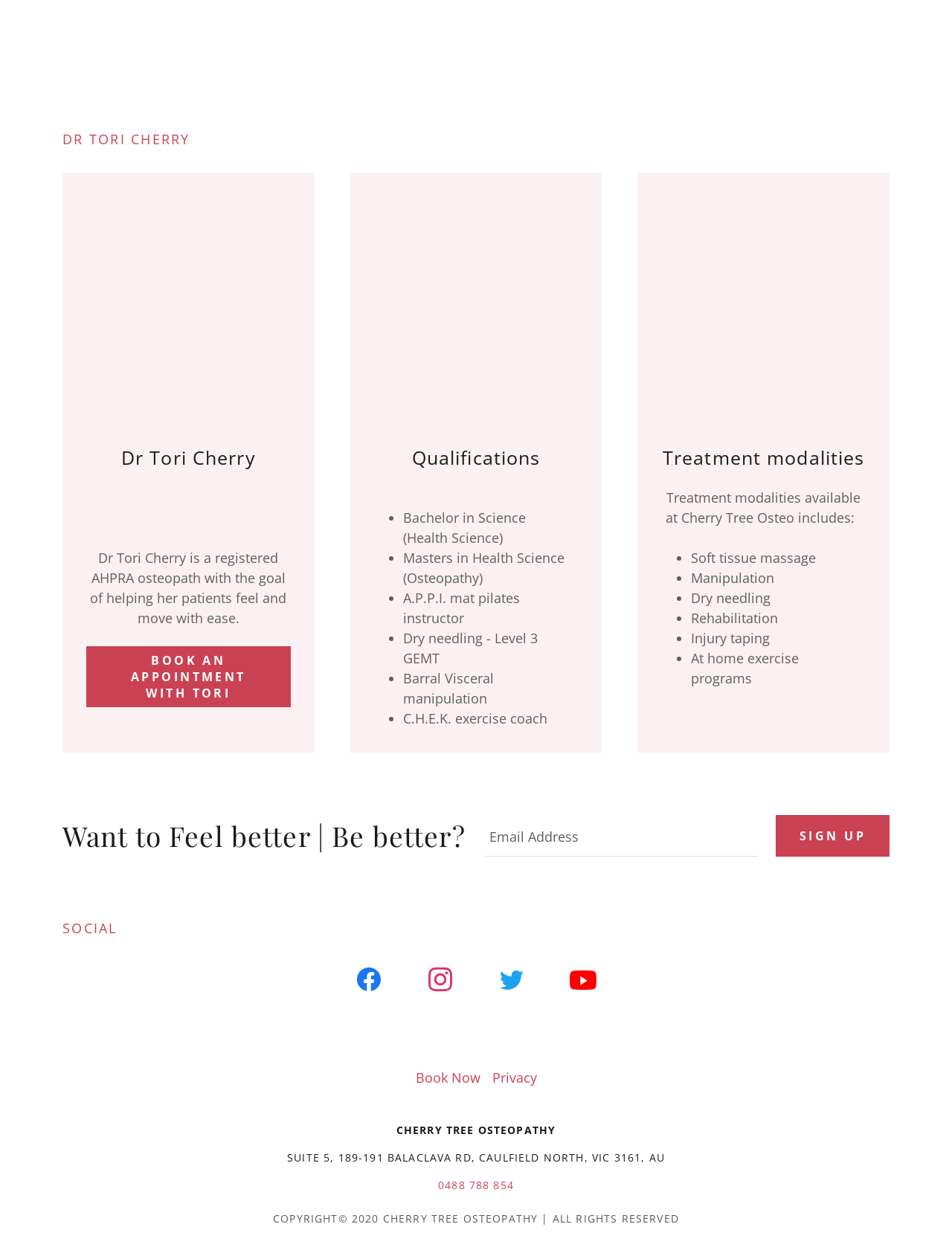Please find and report the bounding box coordinates of the element to click in order to perform the following action: "Sign up". The coordinates should be expressed as four float numbers between 0 and 1, in the format [left, top, right, bottom].

[0.815, 0.649, 0.934, 0.682]